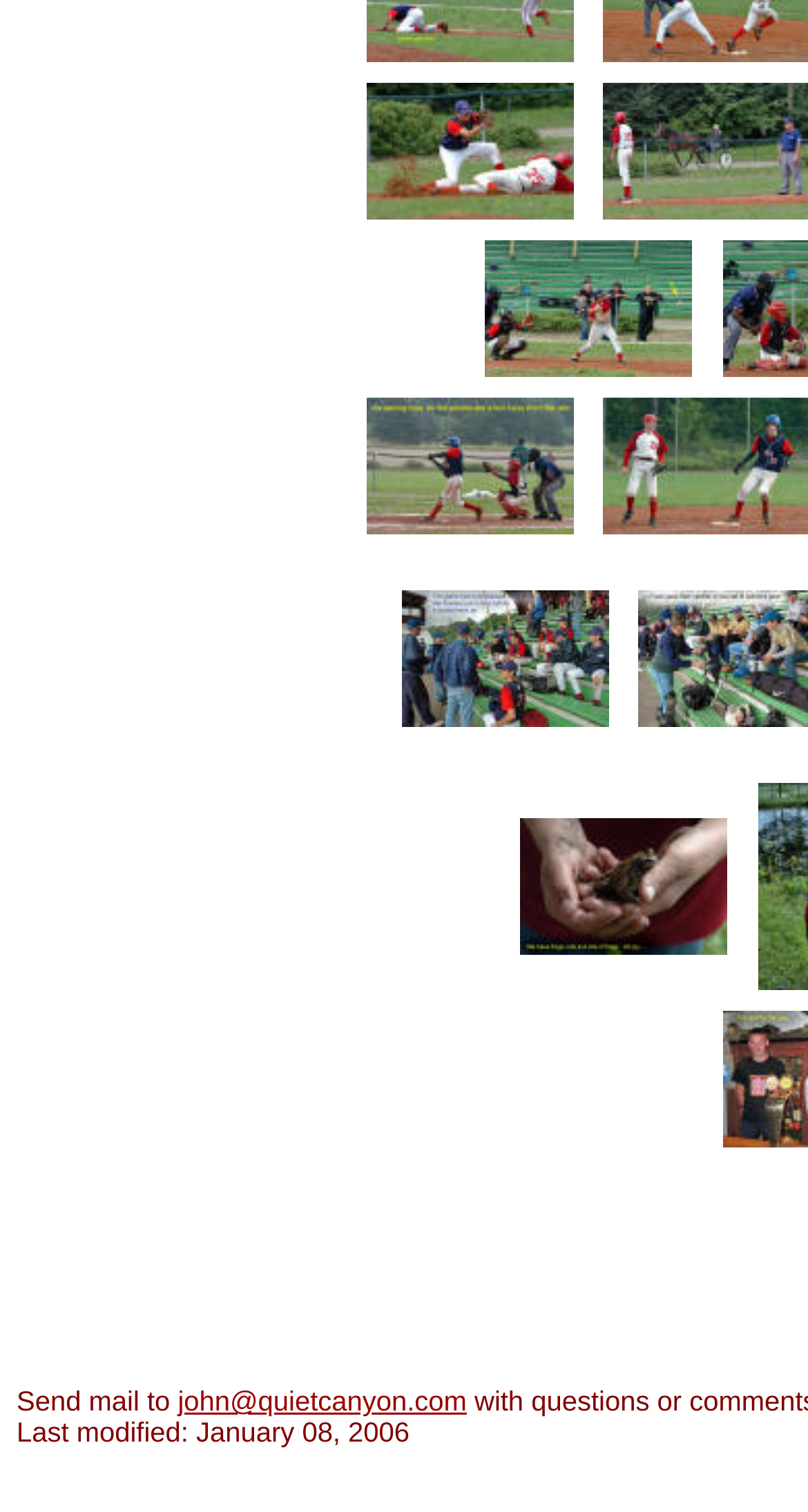What is the position of the image with the highest y-coordinate?
Refer to the image and provide a concise answer in one word or phrase.

Bottom